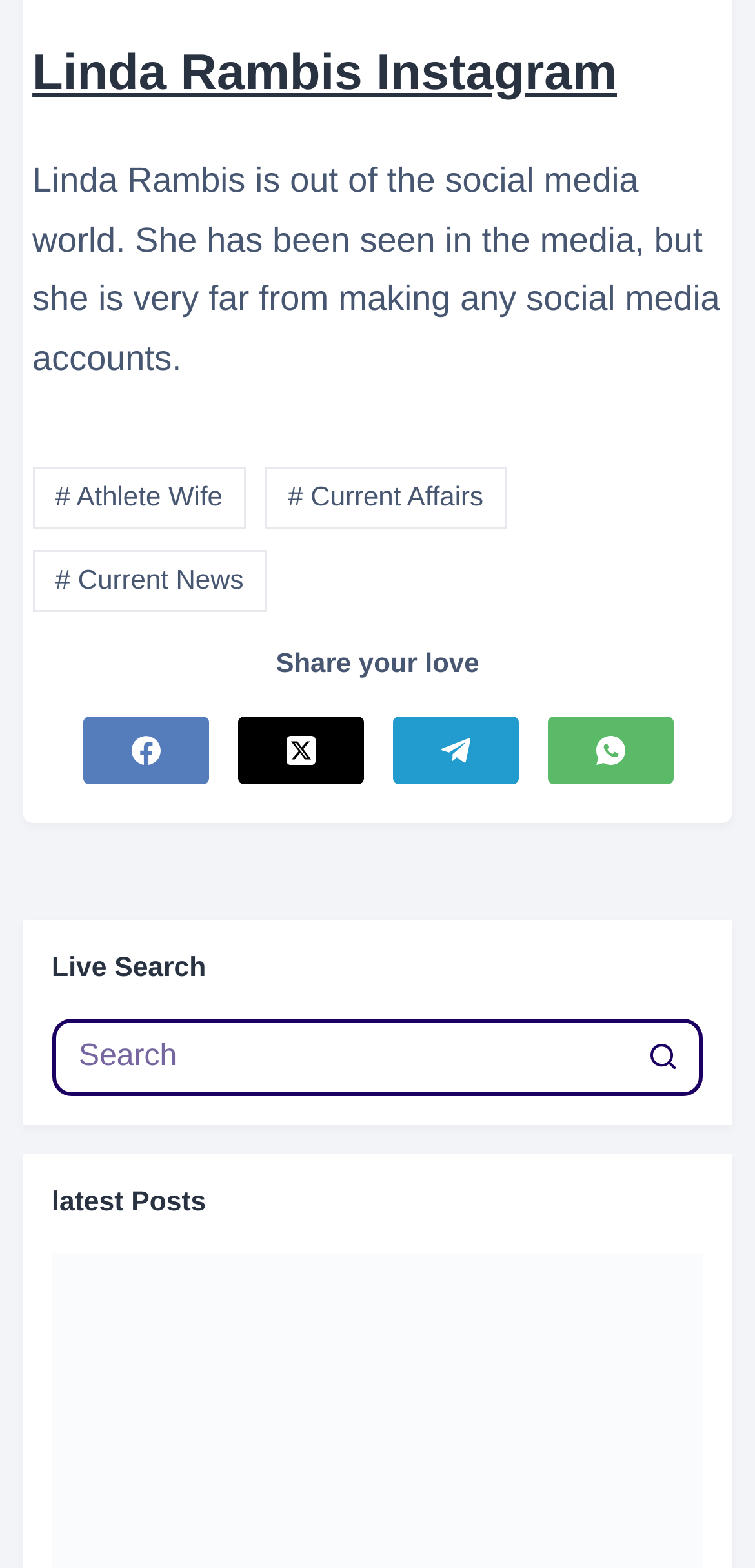Please find the bounding box for the following UI element description. Provide the coordinates in (top-left x, top-left y, bottom-right x, bottom-right y) format, with values between 0 and 1: # Current News

[0.043, 0.351, 0.353, 0.391]